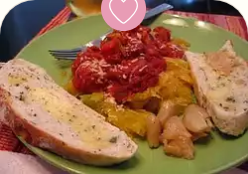What is the purpose of the dish?
Carefully analyze the image and provide a detailed answer to the question.

The caption describes the meal as exemplifying comfort food, perfect for a cozy family dinner or a flavorful addition to pasta and other dishes, indicating its purpose is to provide comfort and satisfaction.